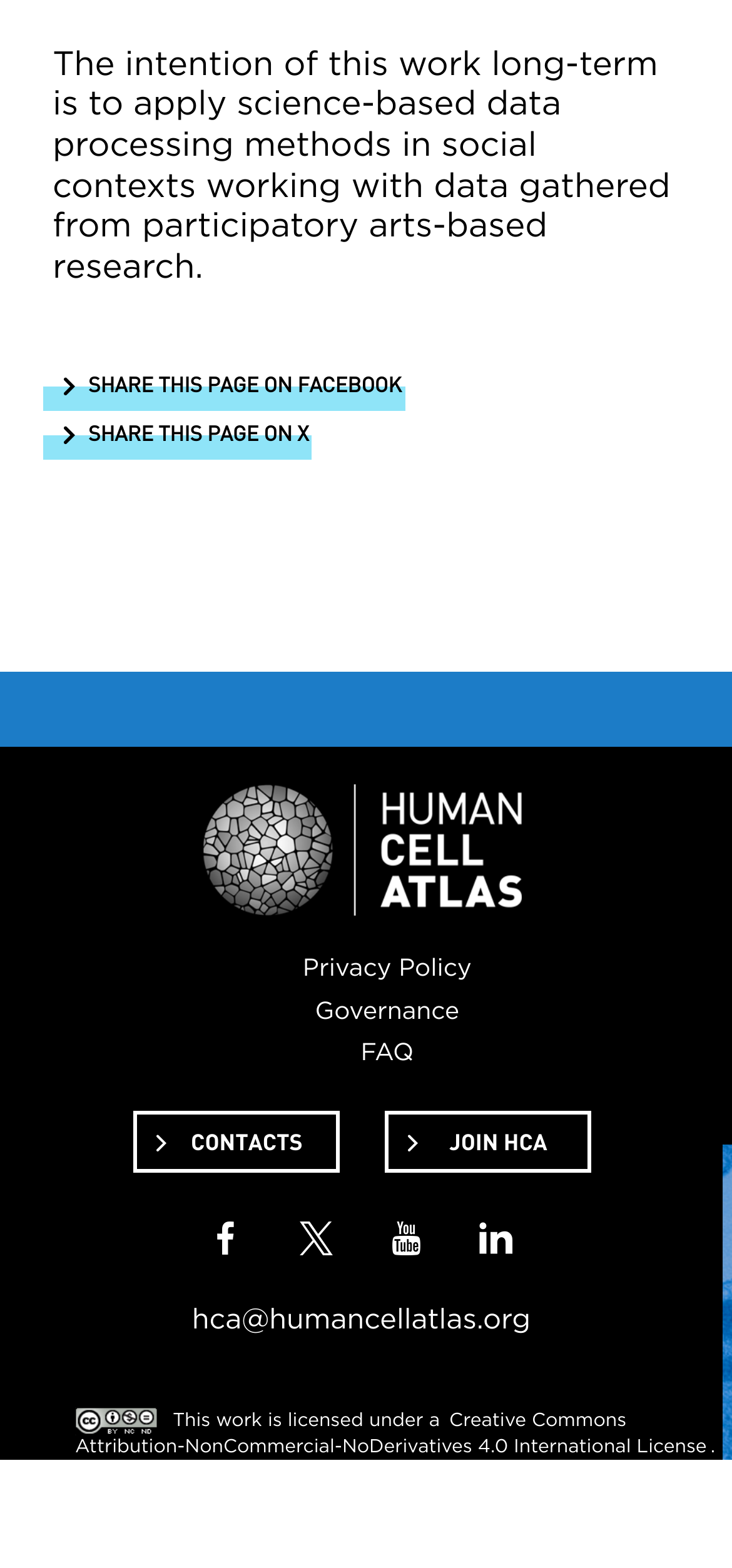Provide your answer in one word or a succinct phrase for the question: 
What are the social media platforms to share this page?

Facebook, X